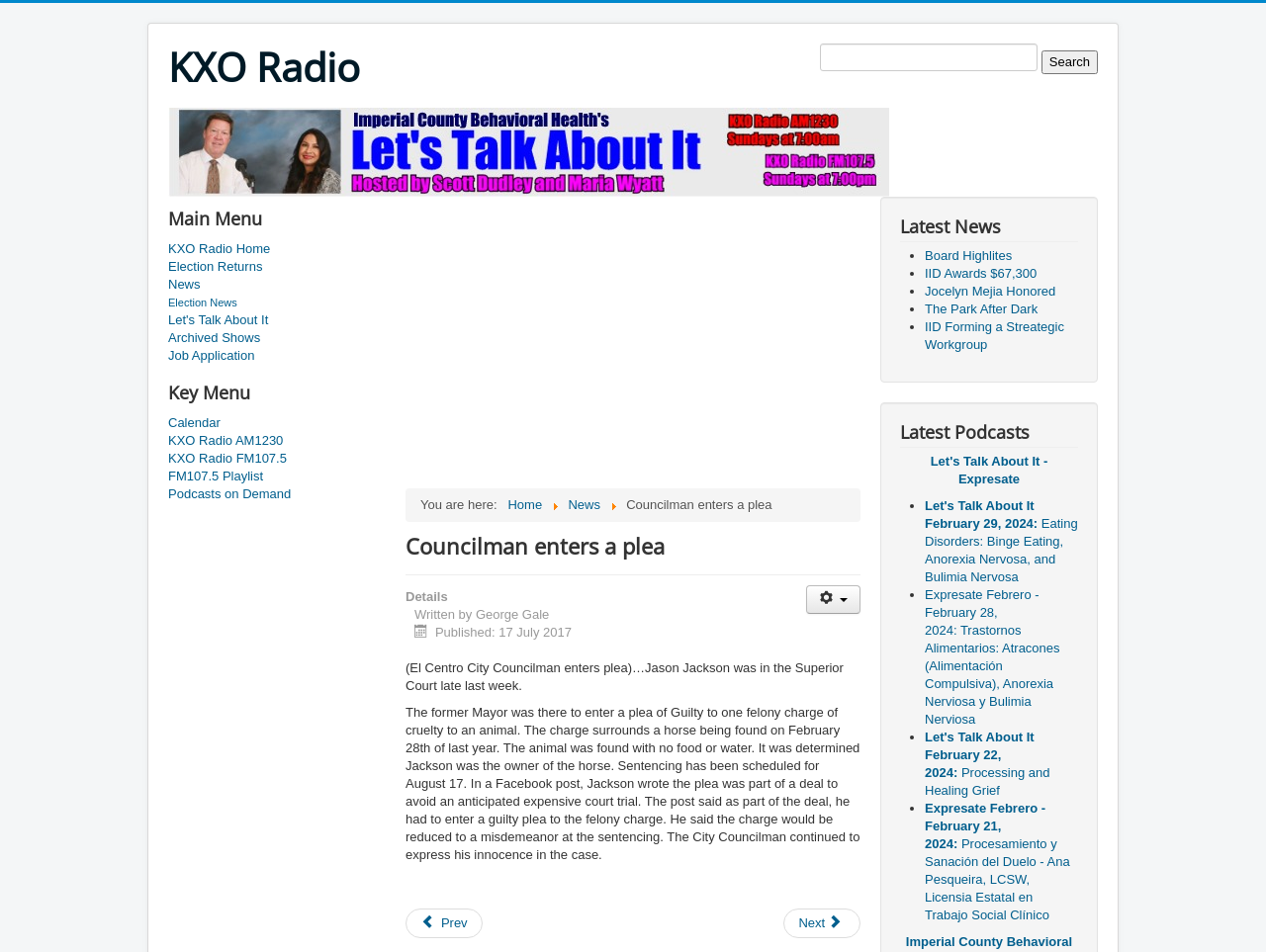Show the bounding box coordinates for the element that needs to be clicked to execute the following instruction: "Search for something". Provide the coordinates in the form of four float numbers between 0 and 1, i.e., [left, top, right, bottom].

[0.822, 0.052, 0.867, 0.077]